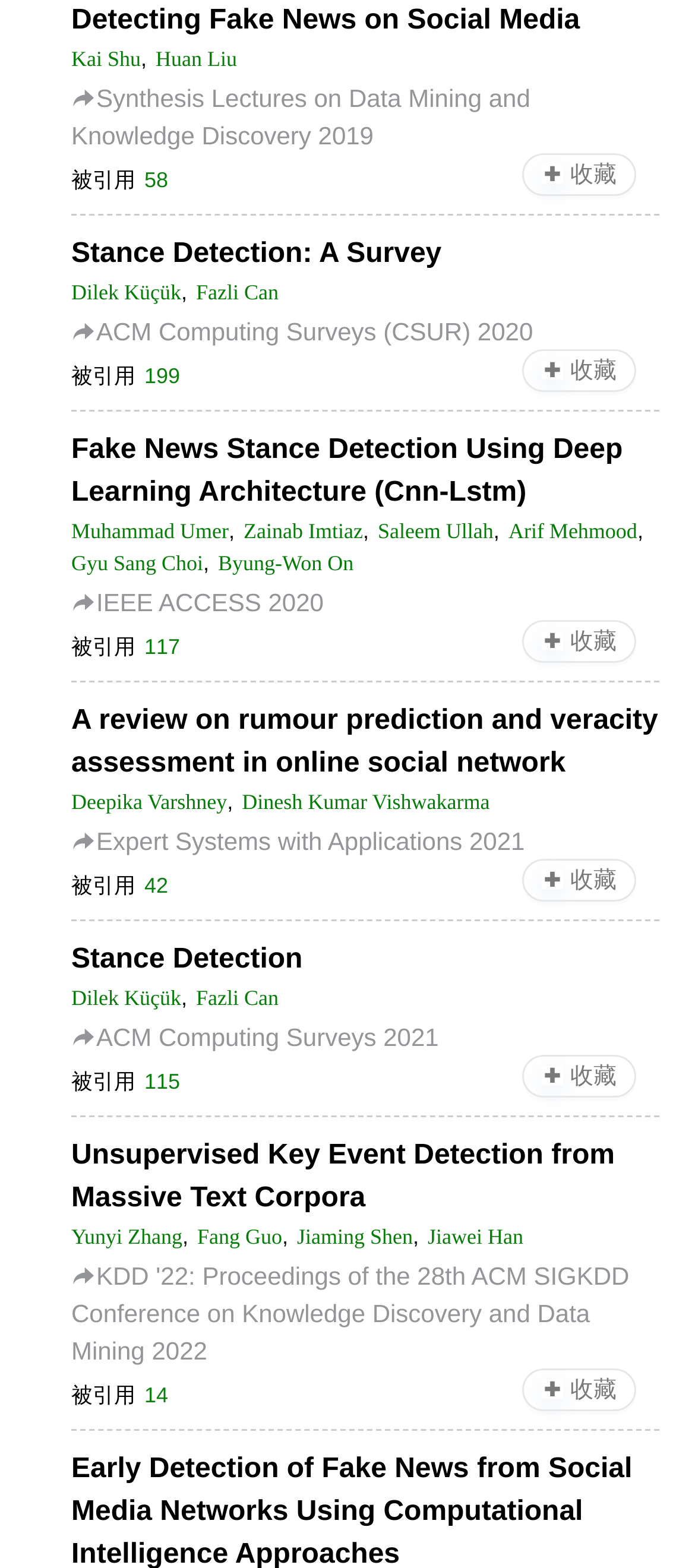Using the information in the image, give a comprehensive answer to the question: 
How many authors are listed on this webpage?

I counted the number of links with author names, and there are 14 of them.